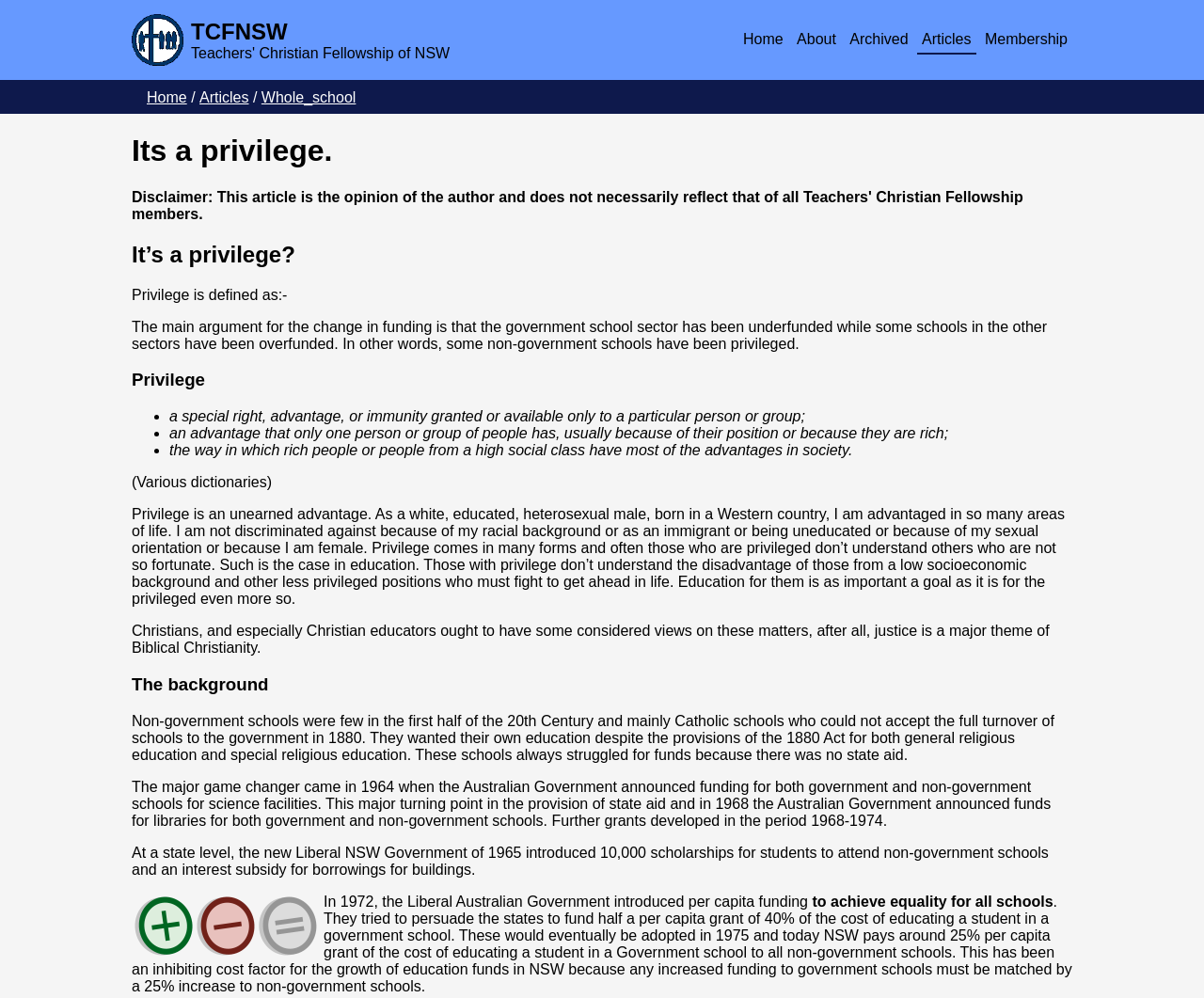Based on the element description, predict the bounding box coordinates (top-left x, top-left y, bottom-right x, bottom-right y) for the UI element in the screenshot: Archived

[0.702, 0.026, 0.758, 0.052]